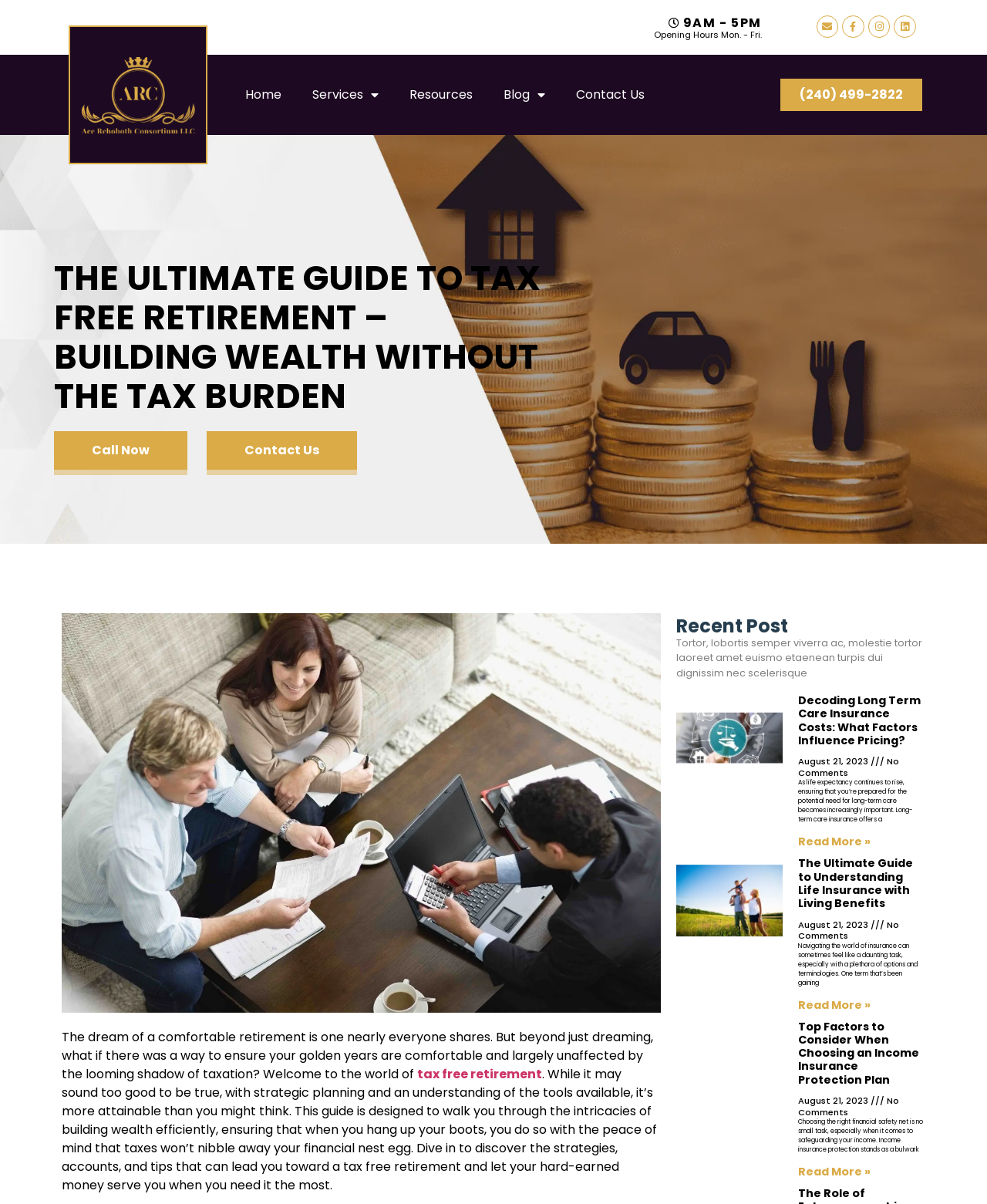Identify the bounding box coordinates of the clickable region required to complete the instruction: "Contact us". The coordinates should be given as four float numbers within the range of 0 and 1, i.e., [left, top, right, bottom].

[0.568, 0.064, 0.669, 0.094]